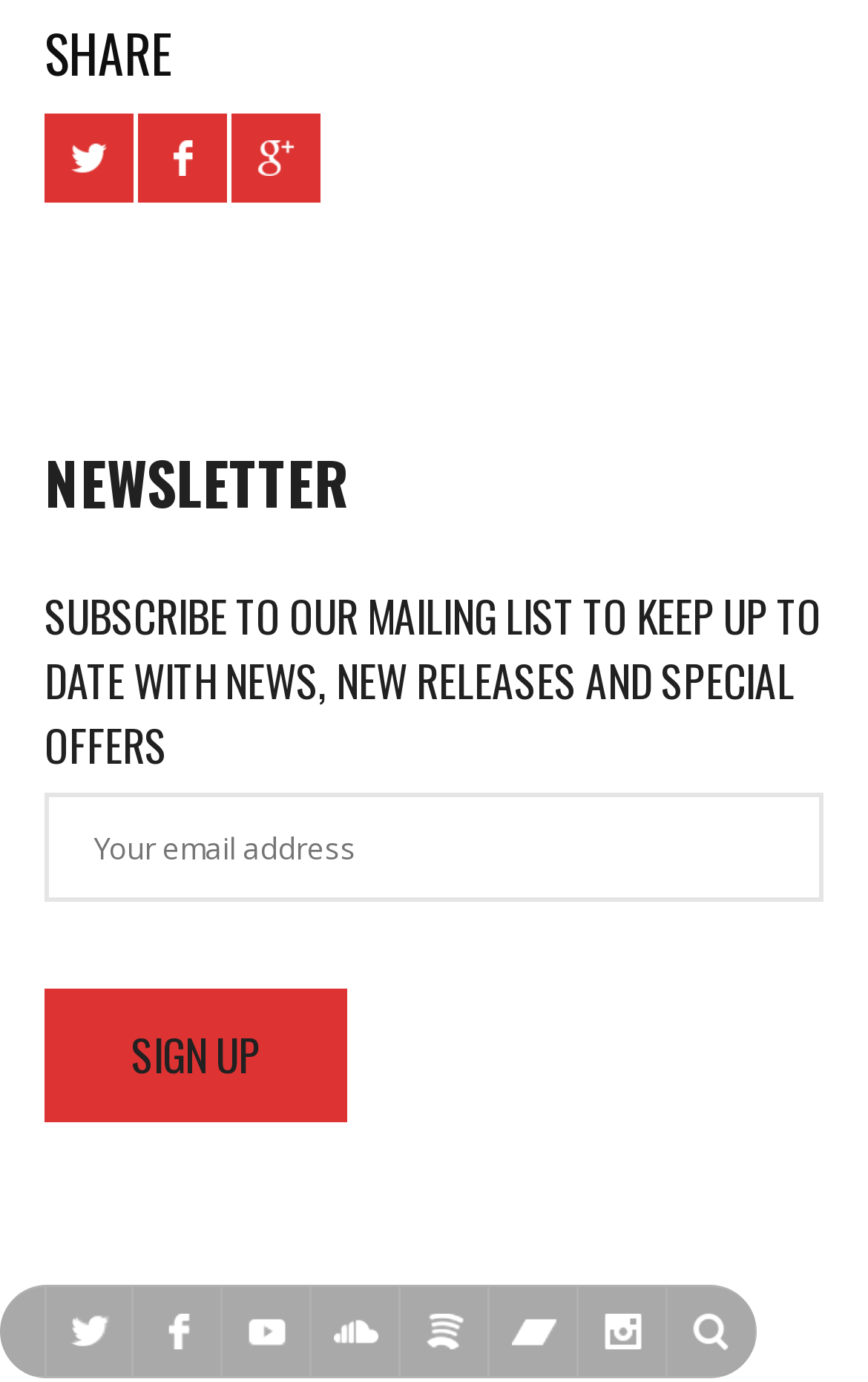What is the topic of the text under the 'NEWSLETTER' heading?
Analyze the image and provide a thorough answer to the question.

The text under the 'NEWSLETTER' heading appears to be discussing the mechanical clockwork of a watch, specifically the Miyota 821A movement, its features, and its accuracy.